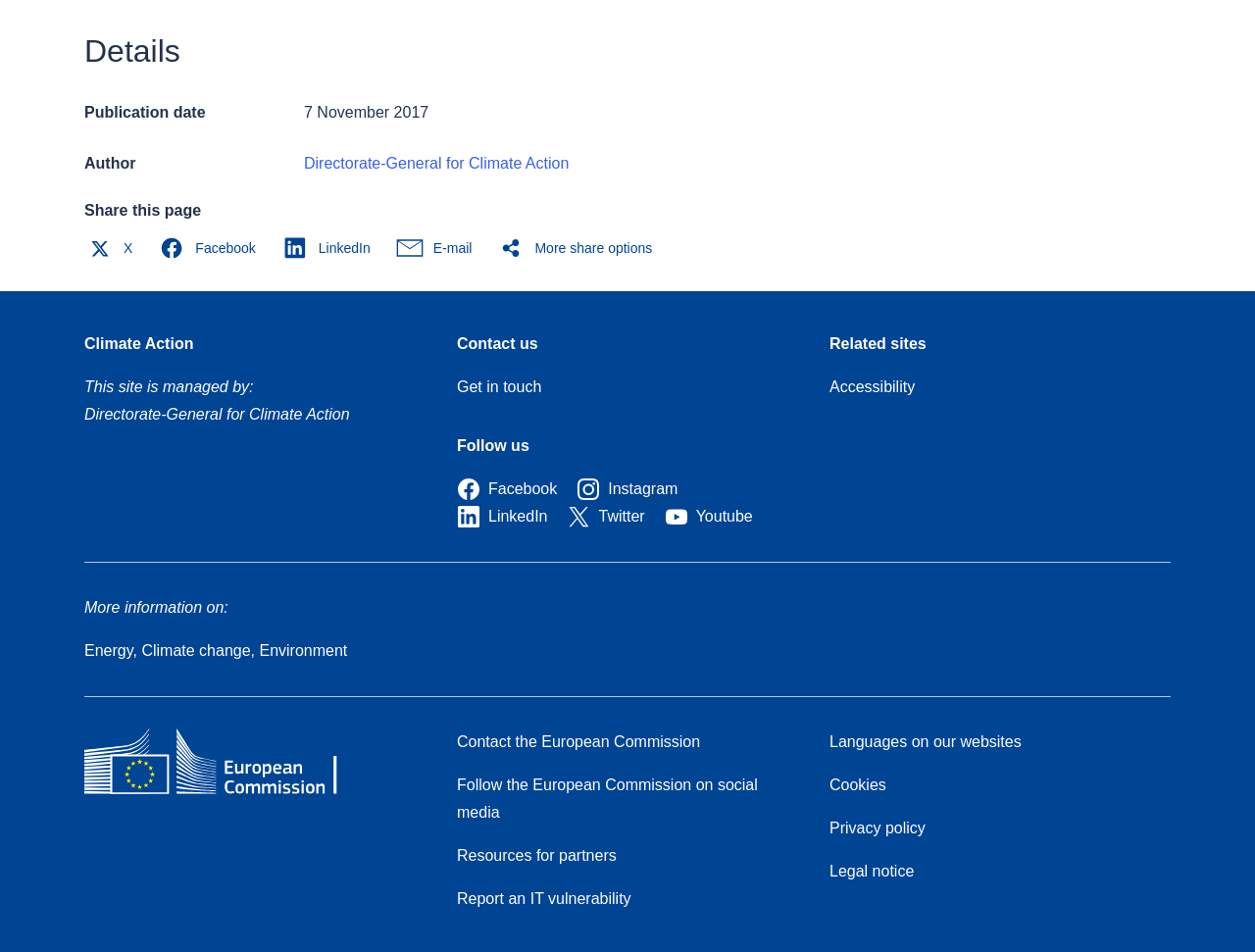Please identify the bounding box coordinates of the element I should click to complete this instruction: 'Follow the European Commission on LinkedIn'. The coordinates should be given as four float numbers between 0 and 1, like this: [left, top, right, bottom].

[0.364, 0.533, 0.436, 0.551]